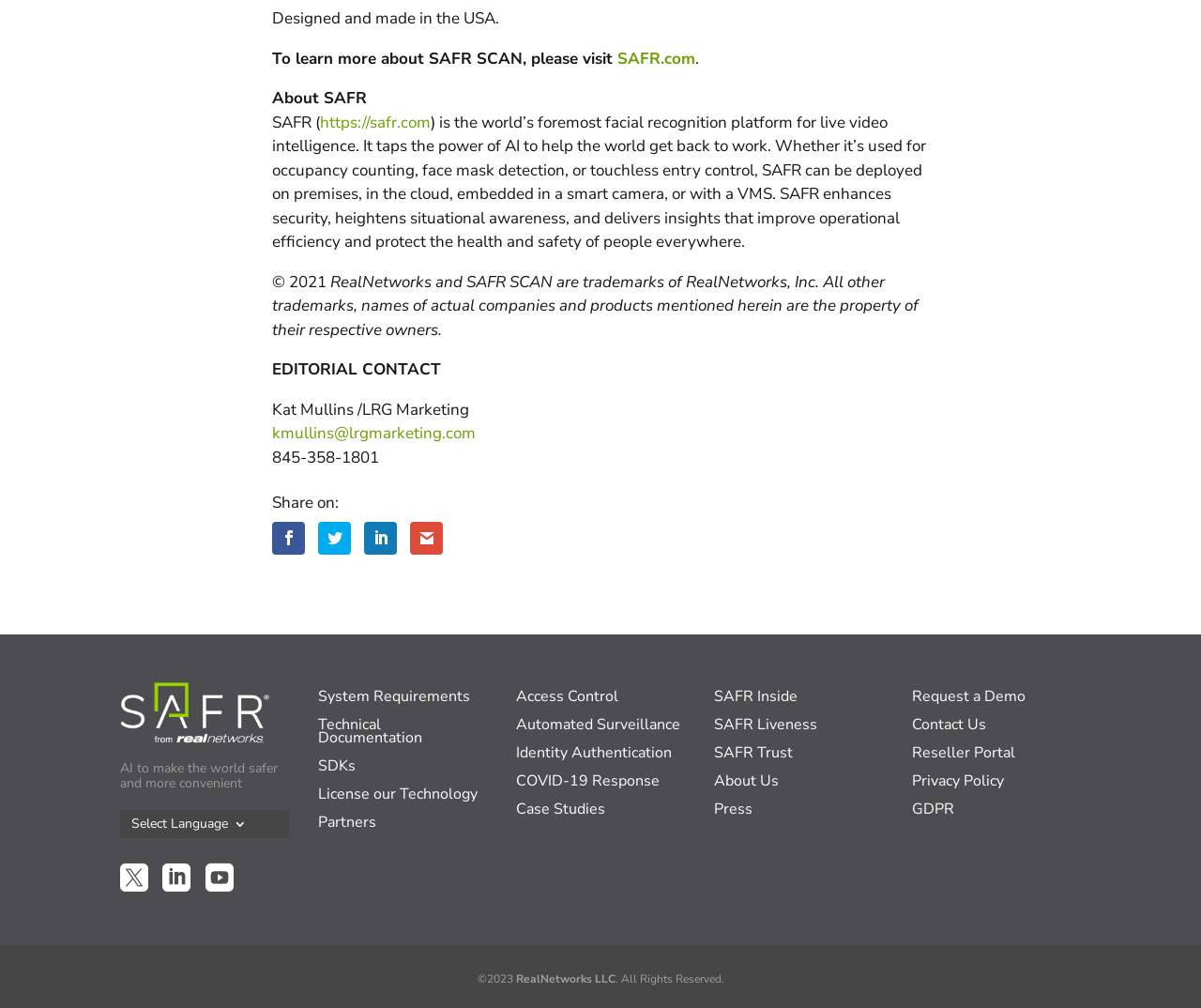What is the contact email for editorial purposes?
Using the image as a reference, answer the question in detail.

The contact email is mentioned in the text 'Kat Mullins /LRG Marketing kmullins@lrgmarketing.com'.